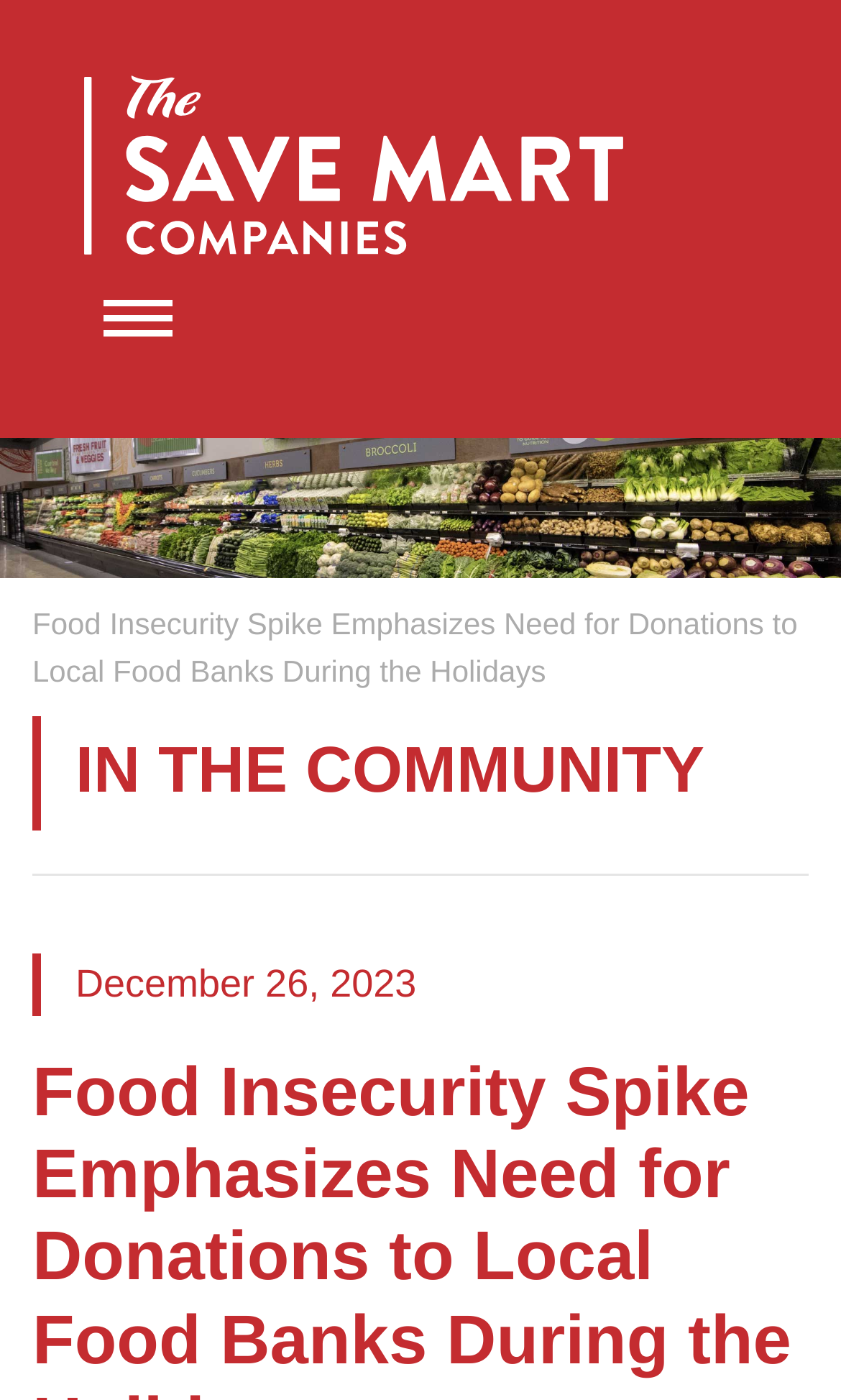Please look at the image and answer the question with a detailed explanation: What is the purpose of the button?

I determined the purpose of the button by looking at its text content, which is 'Toggle navigation', indicating that it is used to toggle the navigation menu.